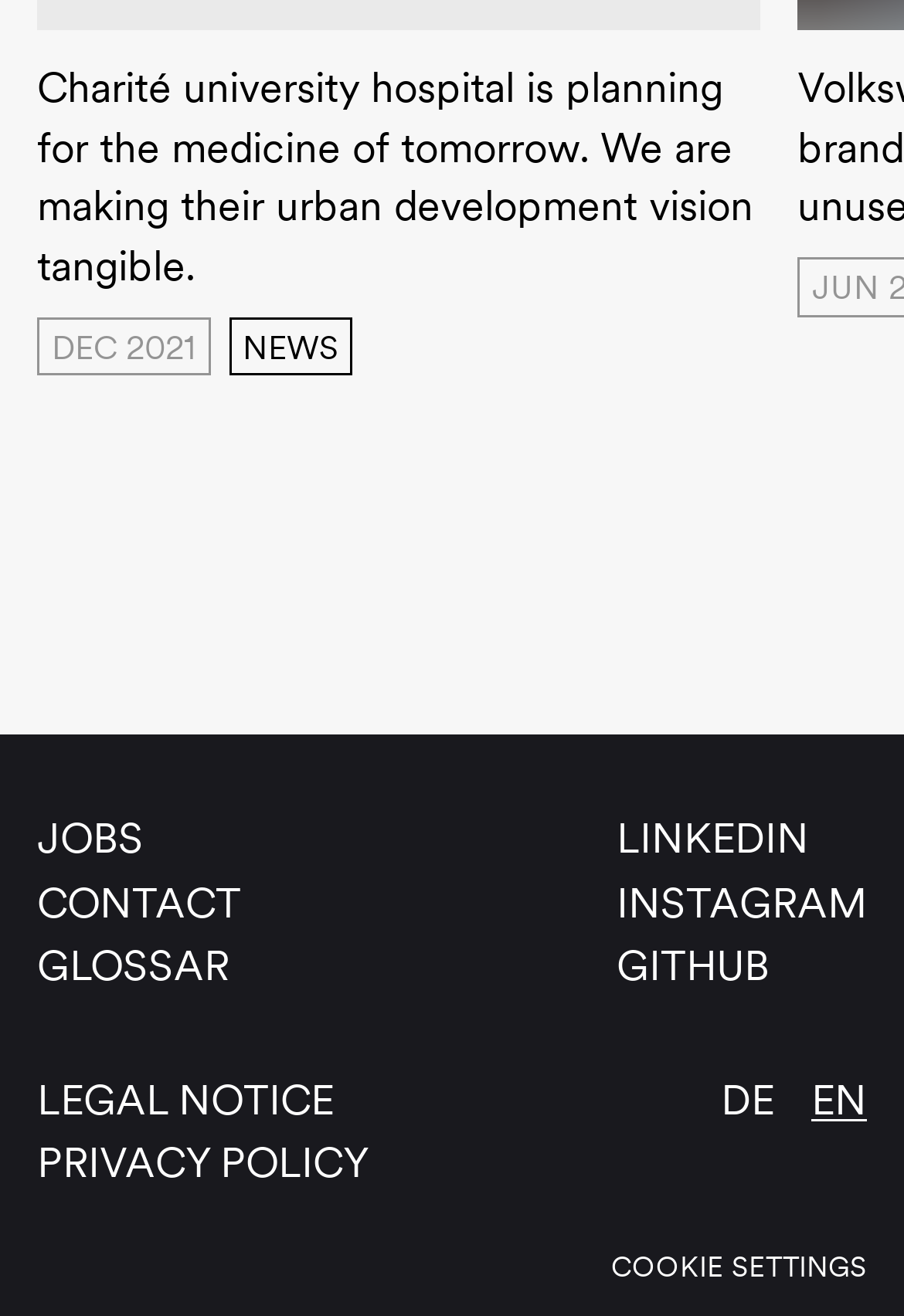Give a succinct answer to this question in a single word or phrase: 
What social media platforms are linked on the page?

LinkedIn, Instagram, GitHub